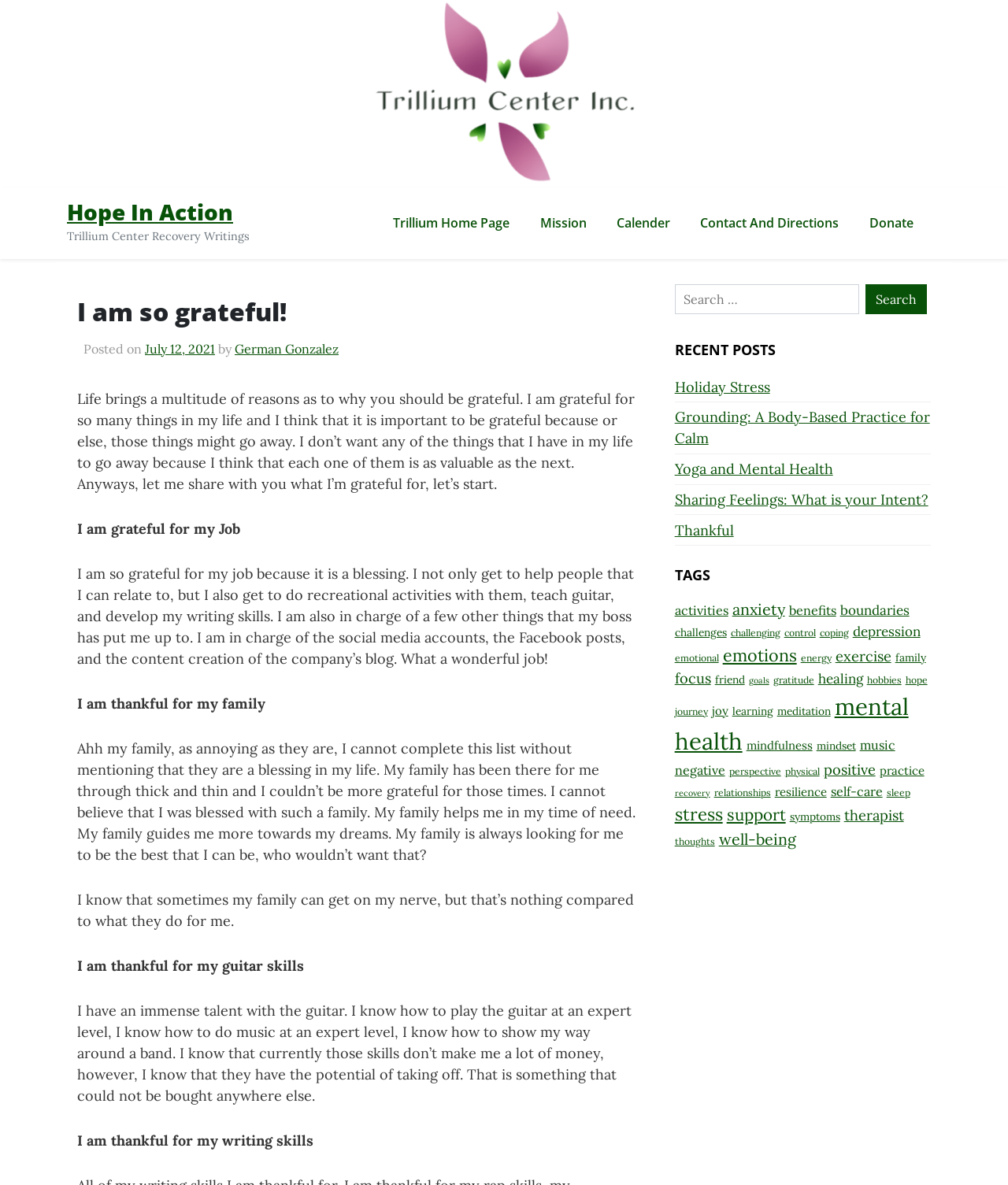Respond to the question below with a concise word or phrase:
What is the category with the most items?

Mental Health